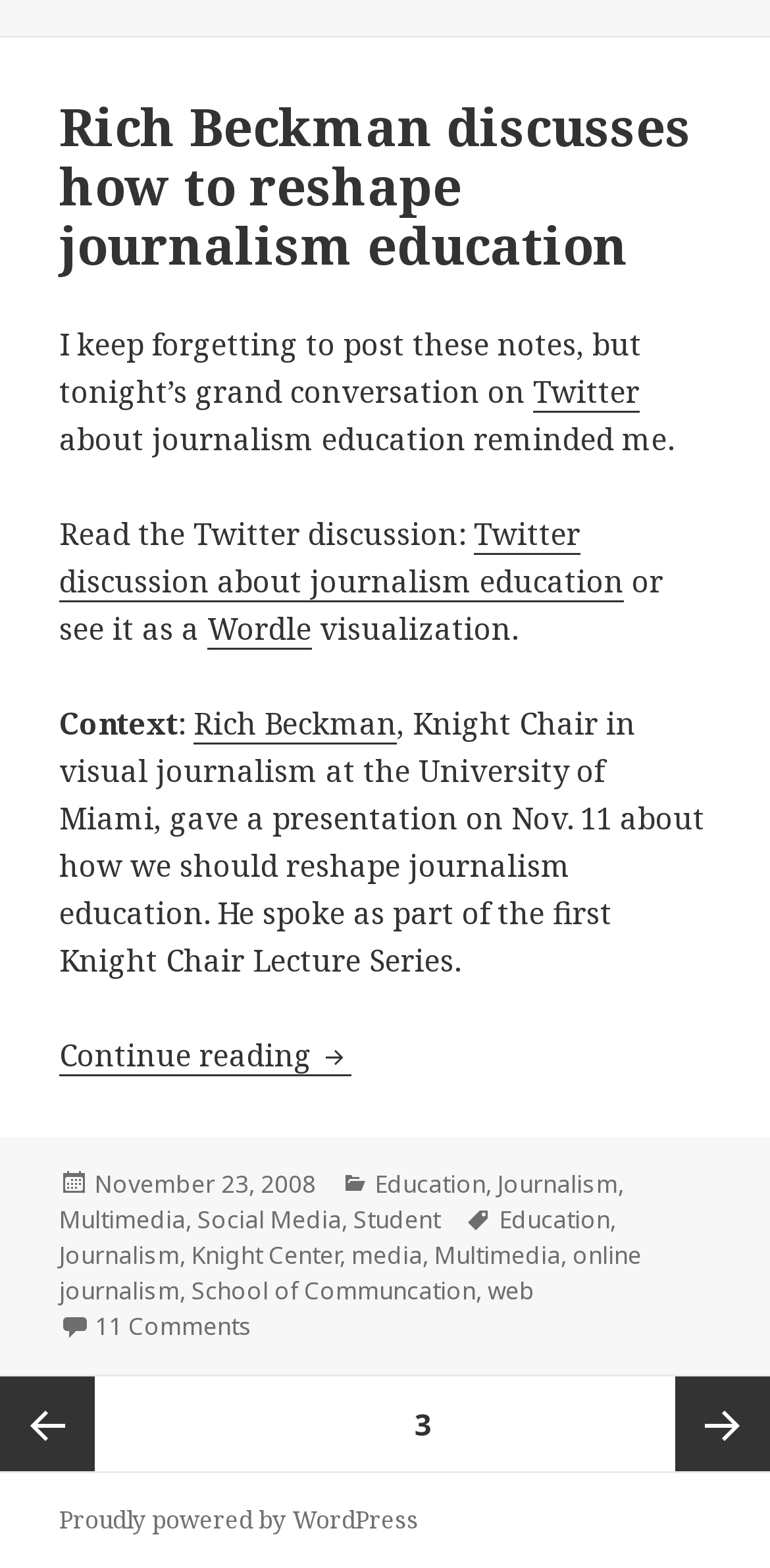What is the category of the post?
Answer the question with just one word or phrase using the image.

Education, Journalism, Multimedia, Social Media, Student